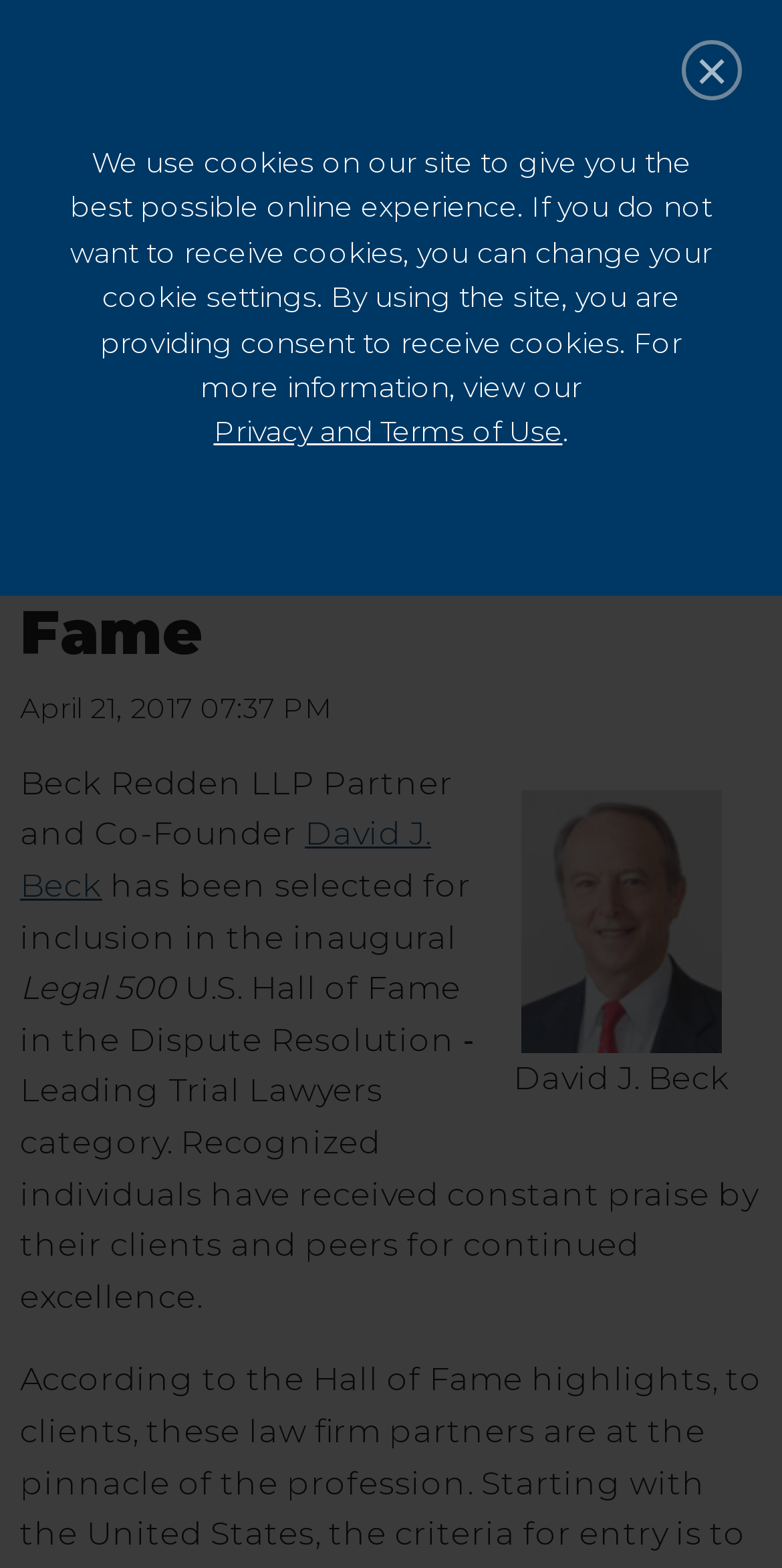What is the name of the law firm with which David J. Beck is associated? Observe the screenshot and provide a one-word or short phrase answer.

Beck Redden LLP